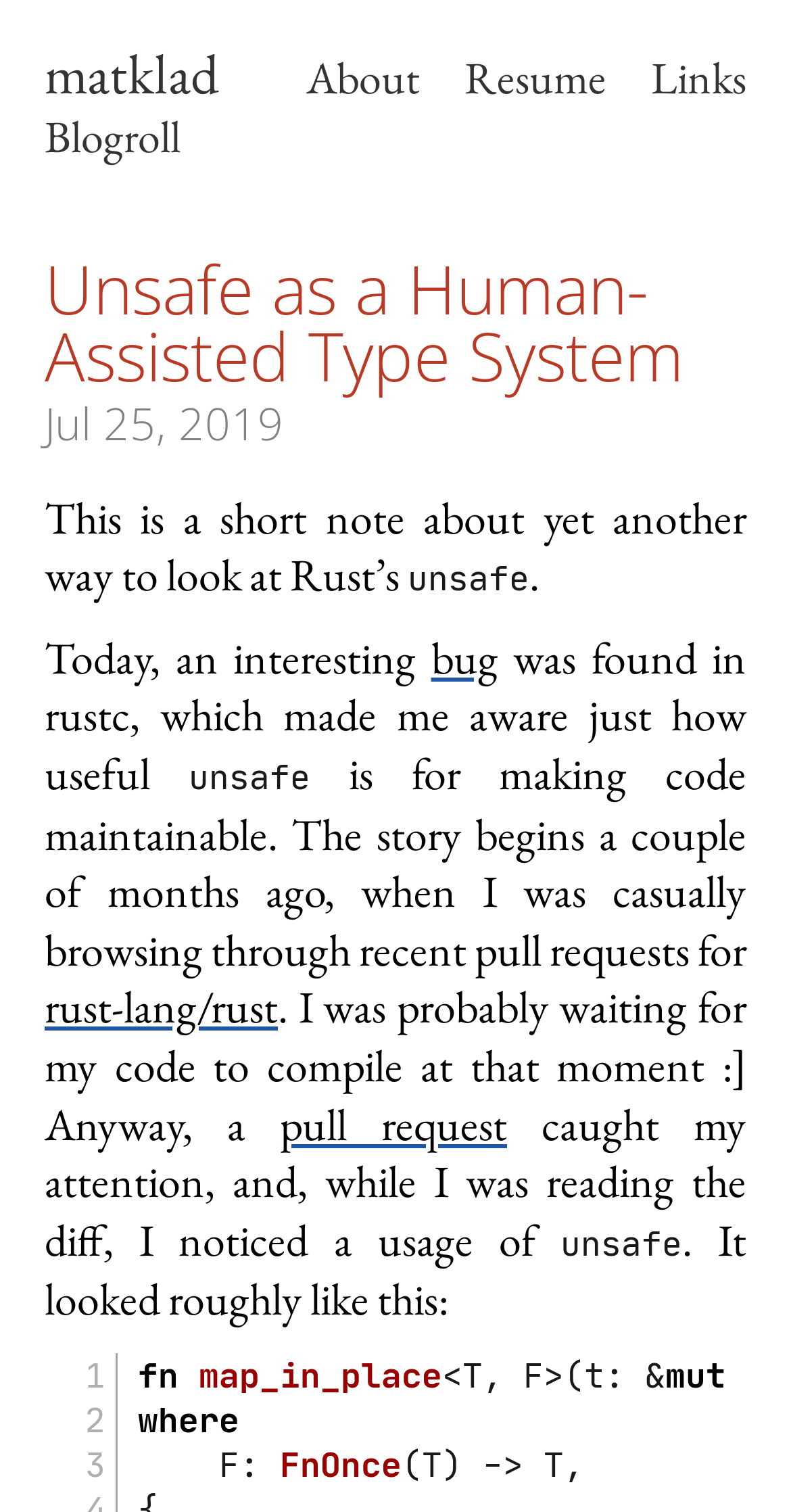Given the element description "pull request" in the screenshot, predict the bounding box coordinates of that UI element.

[0.354, 0.724, 0.641, 0.763]